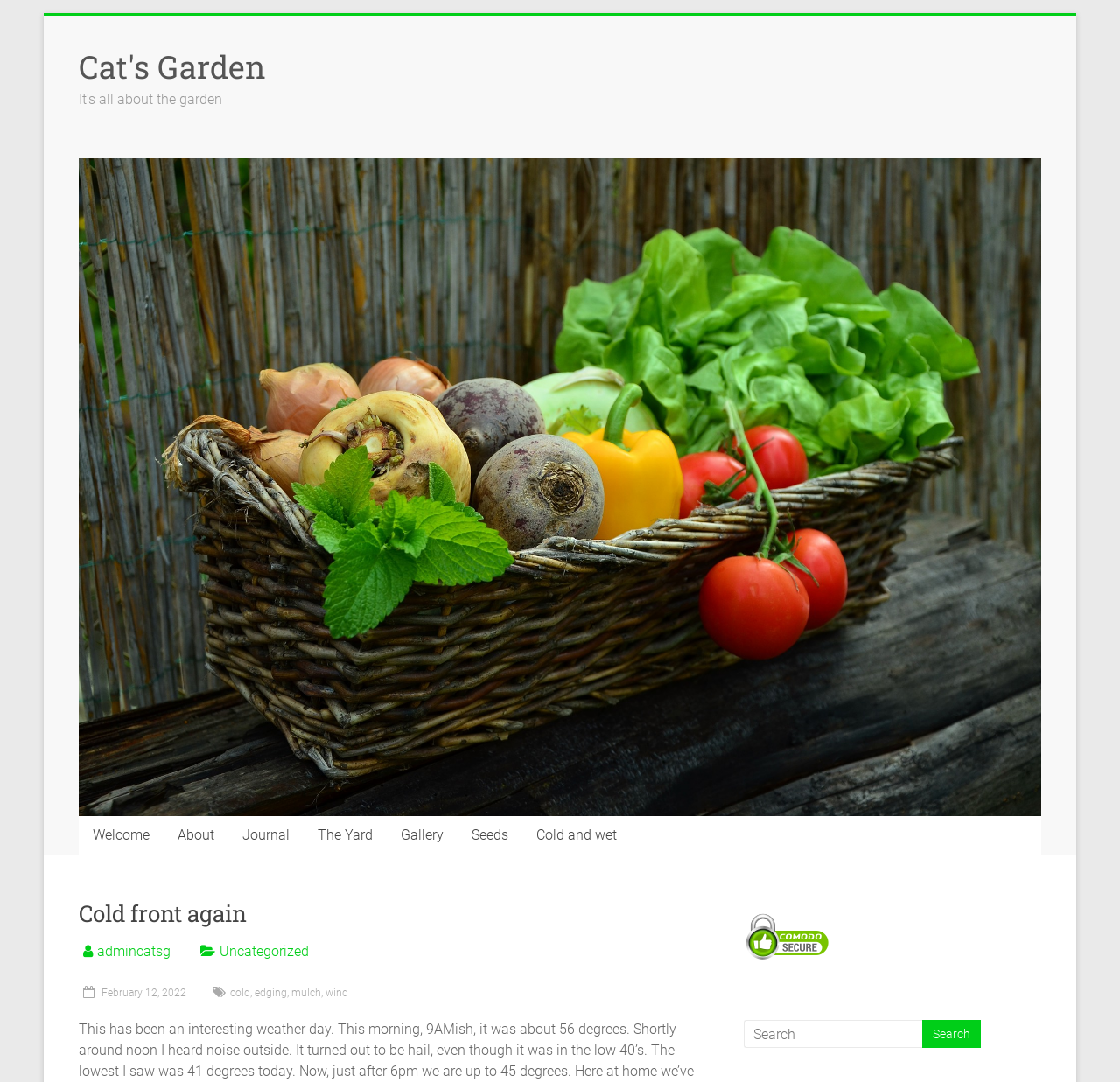What are the tags associated with the latest journal entry?
Please look at the screenshot and answer in one word or a short phrase.

cold, edging, mulch, wind